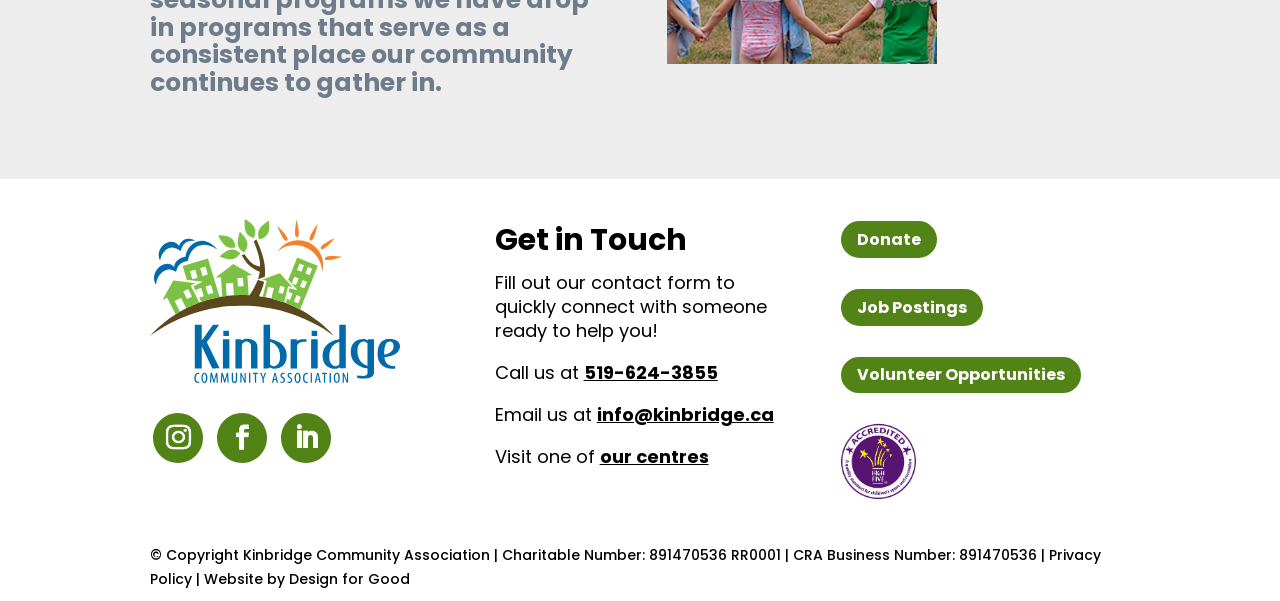Give a short answer using one word or phrase for the question:
How many links are there in the last row?

5